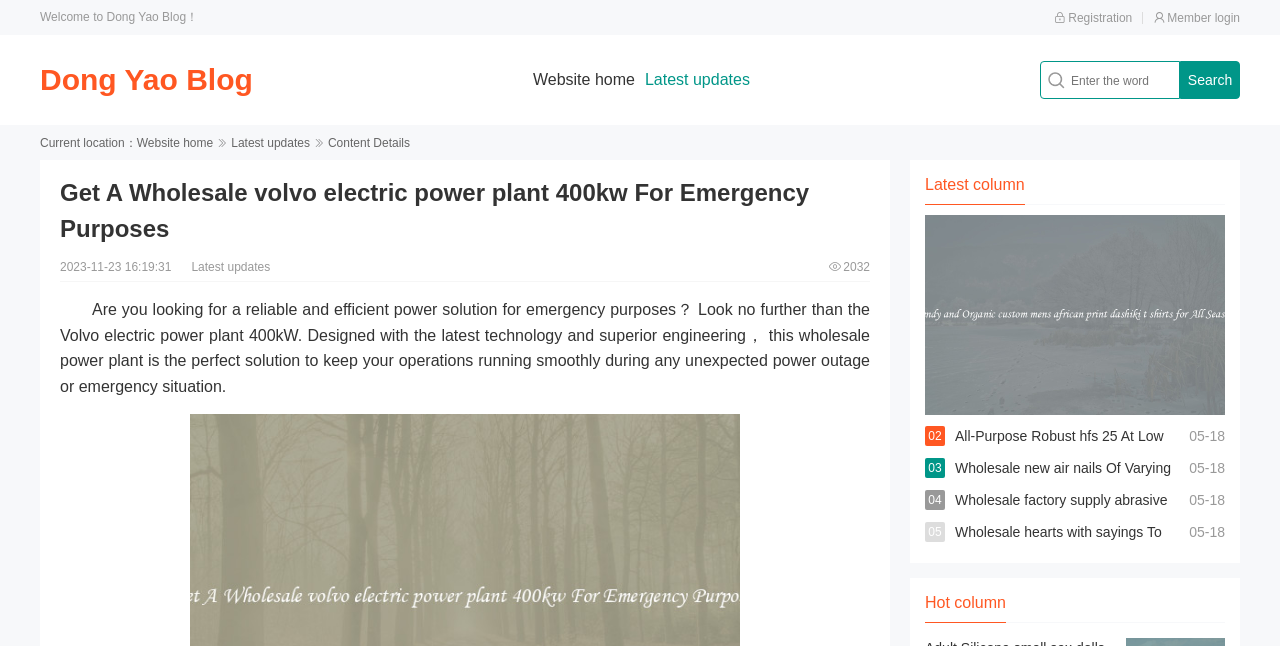What is the name of the blog?
Based on the screenshot, give a detailed explanation to answer the question.

The name of the blog can be found in the top-left corner of the webpage, where it says 'Welcome to Dong Yao Blog！' and also in the navigation menu as 'Dong Yao Blog'.